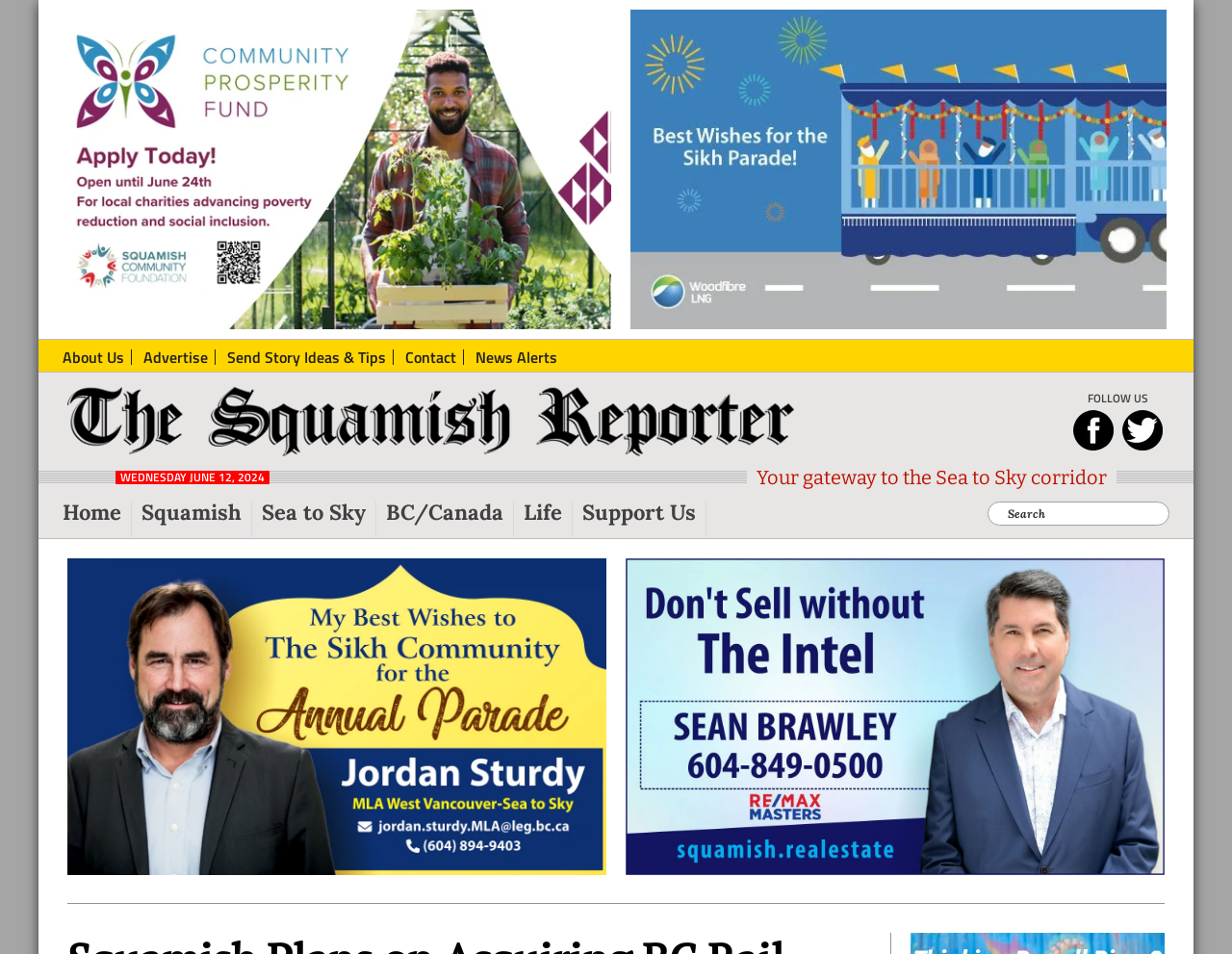Please examine the image and provide a detailed answer to the question: What is the name of the publication?

I determined the answer by looking at the top-left corner of the webpage, where I found a logo with the text 'The Squamish Reporter'.